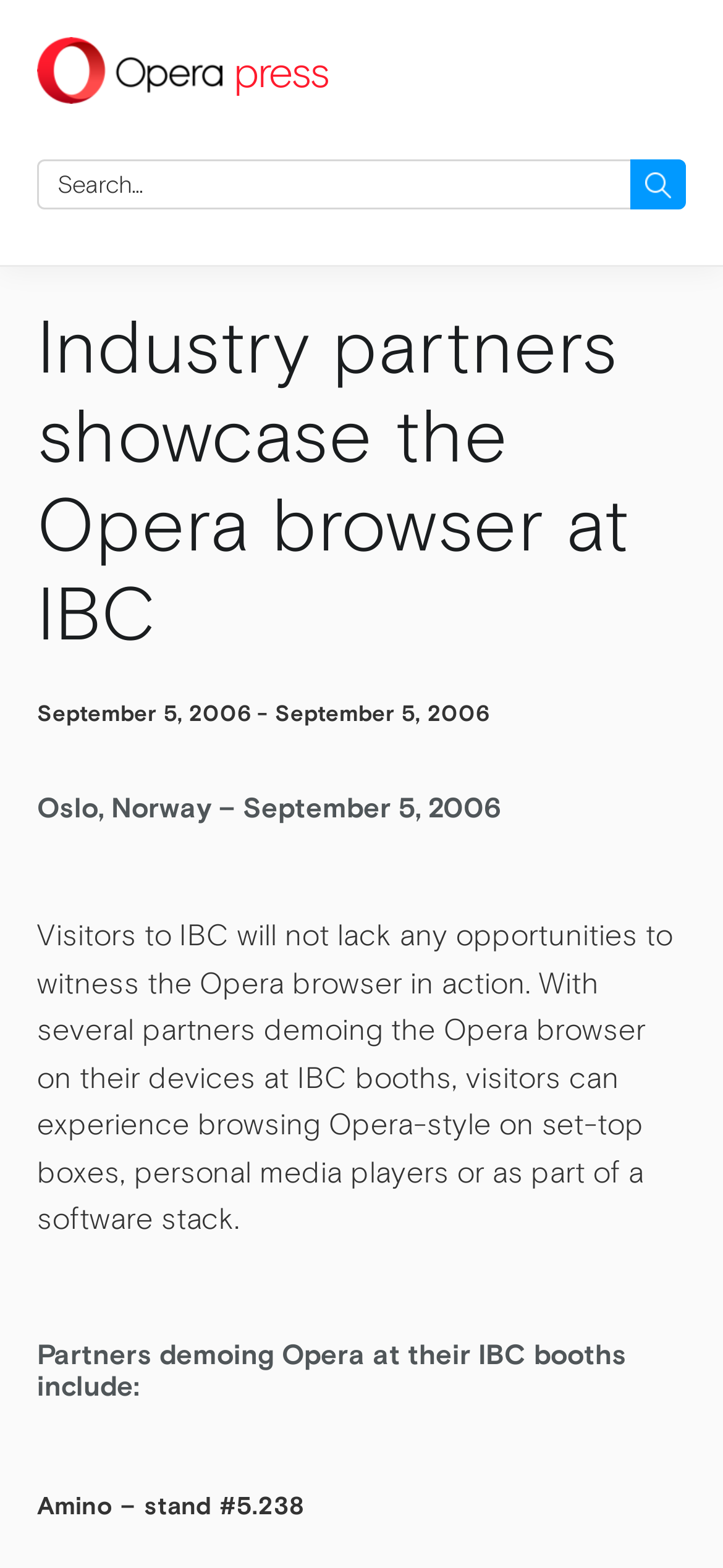Identify the bounding box coordinates for the UI element described as: "Branding Basics for Boutique Hotels". The coordinates should be provided as four floats between 0 and 1: [left, top, right, bottom].

None